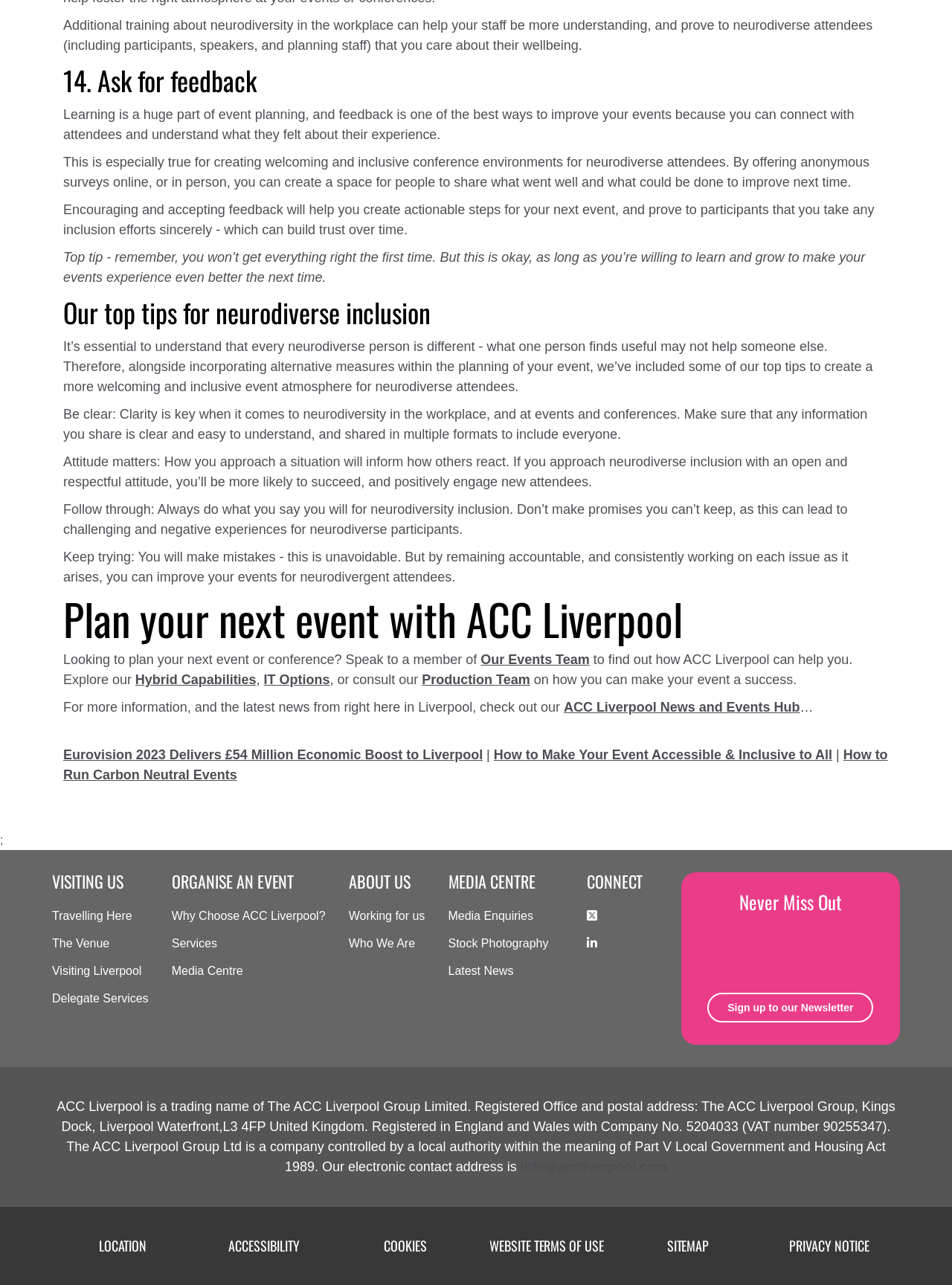What is the benefit of offering anonymous surveys online or in person?
Provide an in-depth and detailed answer to the question.

The webpage suggests that offering anonymous surveys online or in person can create a space for people to share their experiences and provide feedback, which can help improve future events.